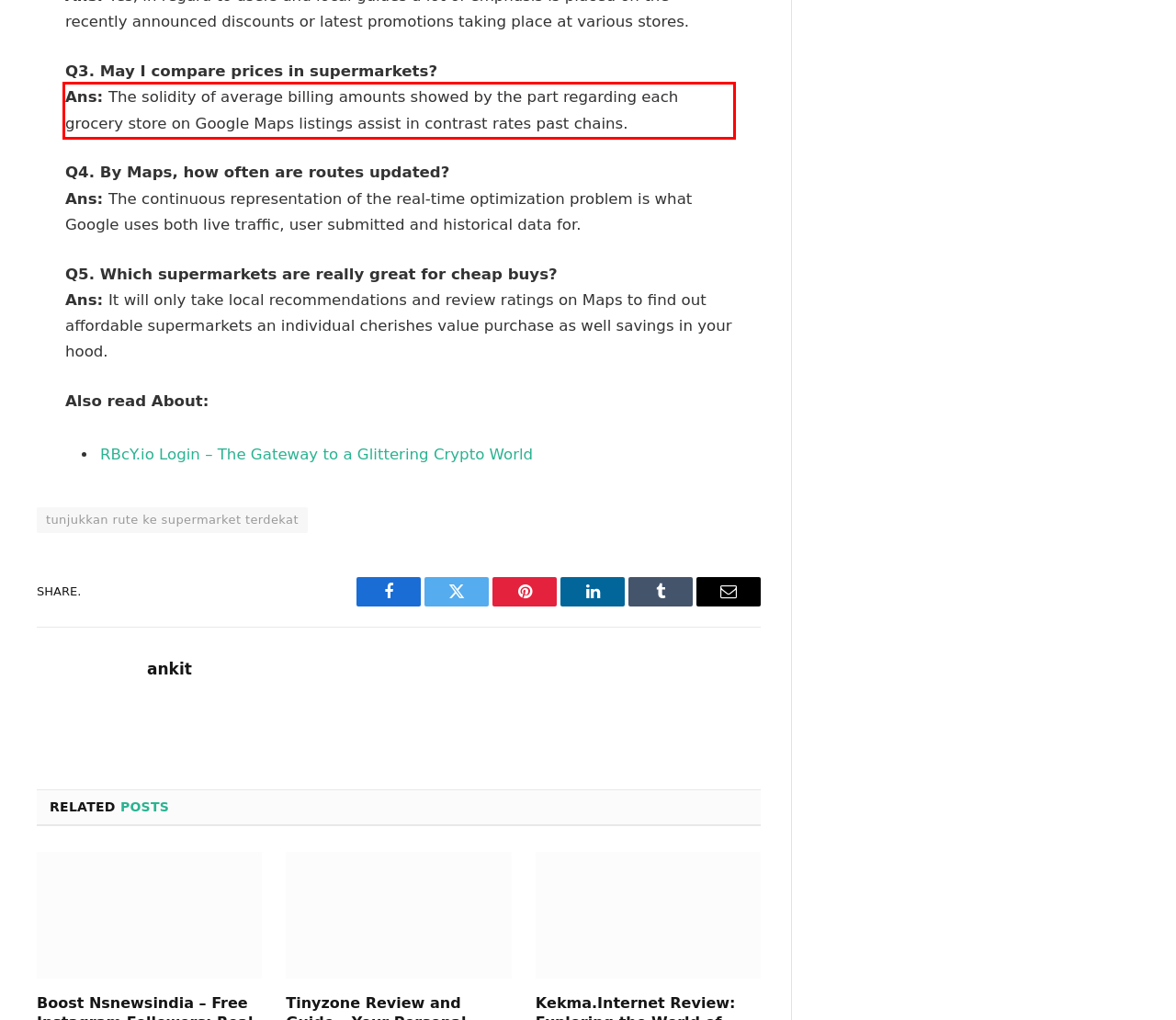Identify the text inside the red bounding box in the provided webpage screenshot and transcribe it.

Ans: The solidity of average billing amounts showed by the part regarding each grocery store on Google Maps listings assist in contrast rates past chains.